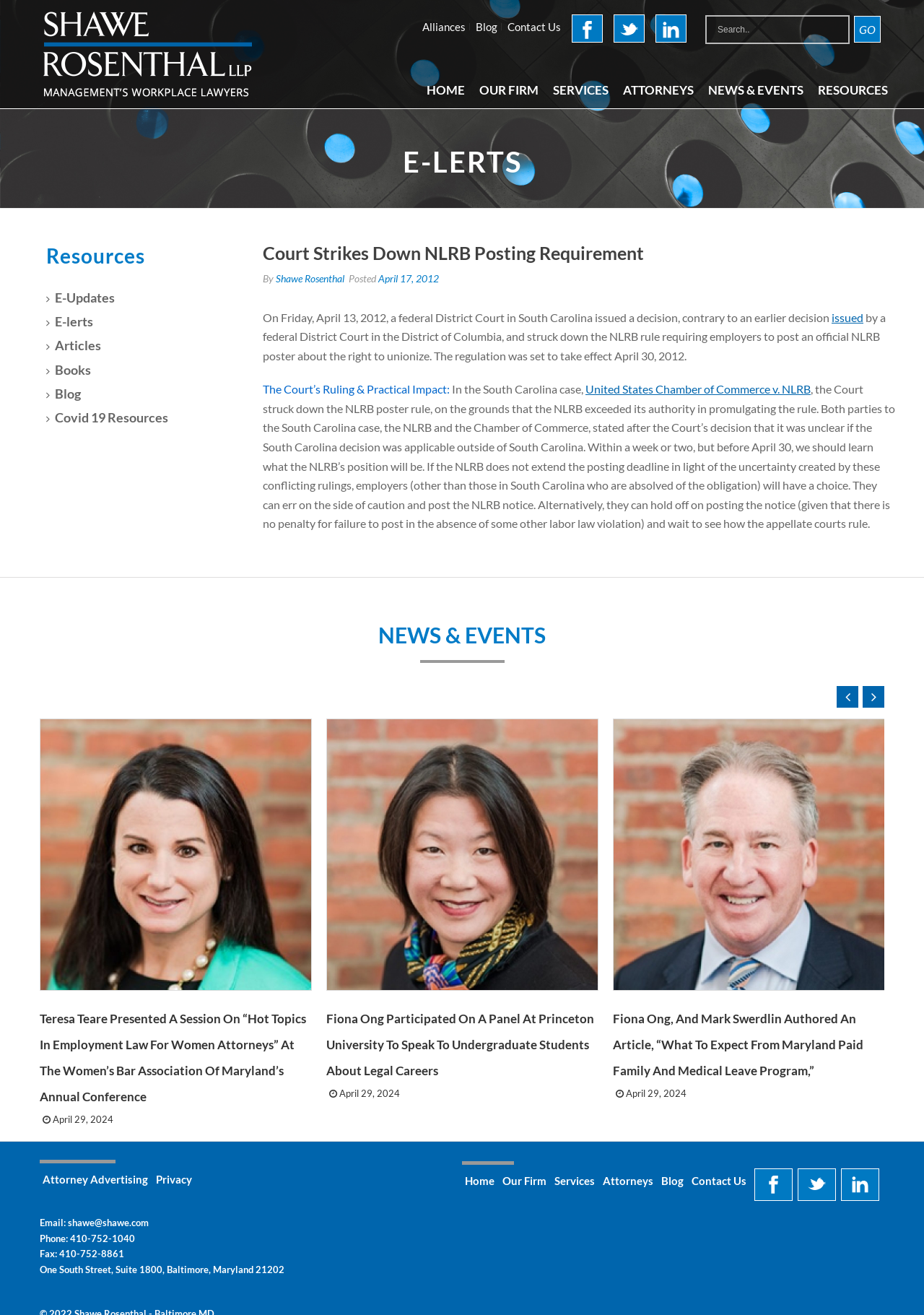Locate the bounding box coordinates of the element you need to click to accomplish the task described by this instruction: "view news and events".

[0.043, 0.472, 0.957, 0.494]